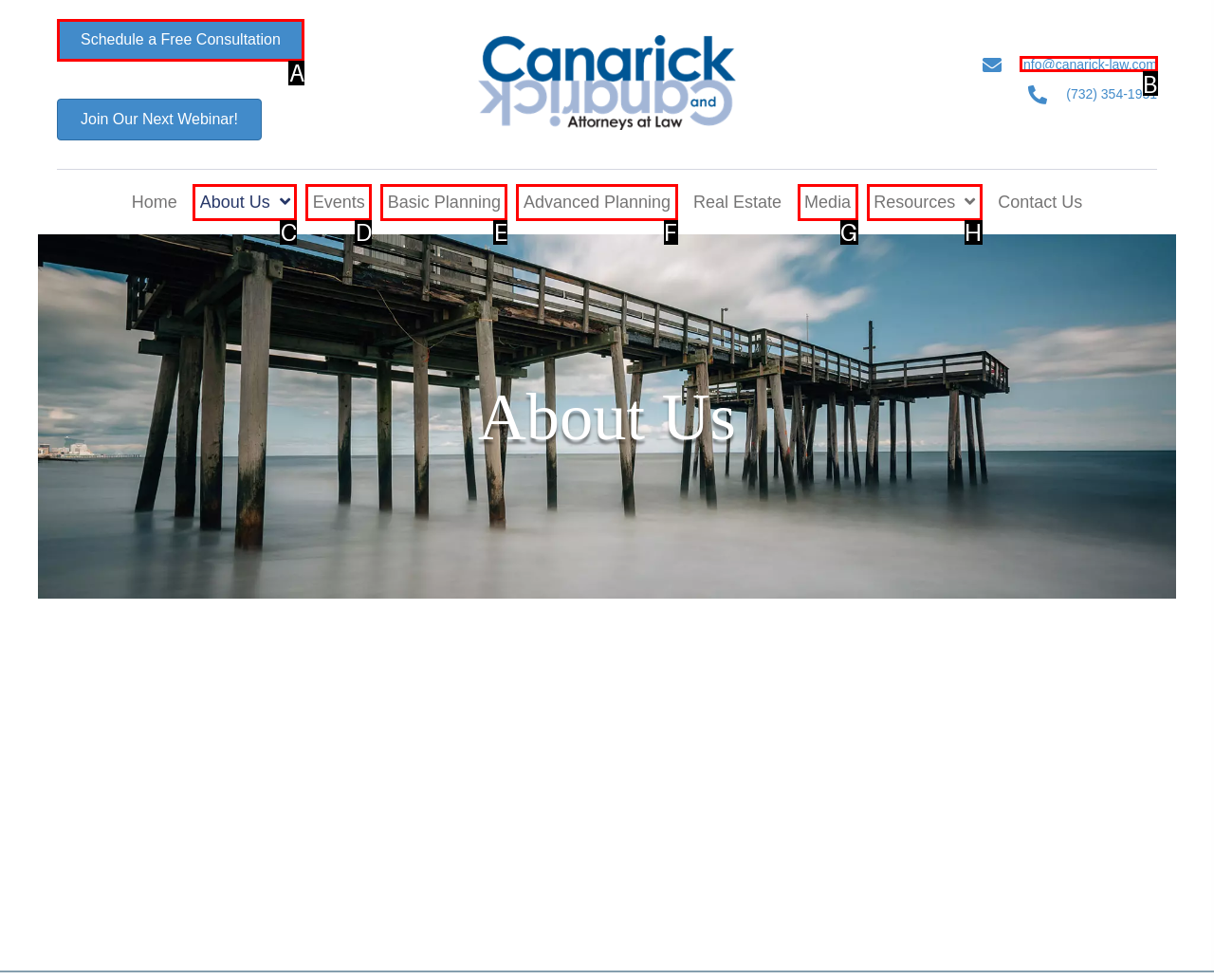Assess the description: male enhancement products free sample and select the option that matches. Provide the letter of the chosen option directly from the given choices.

None